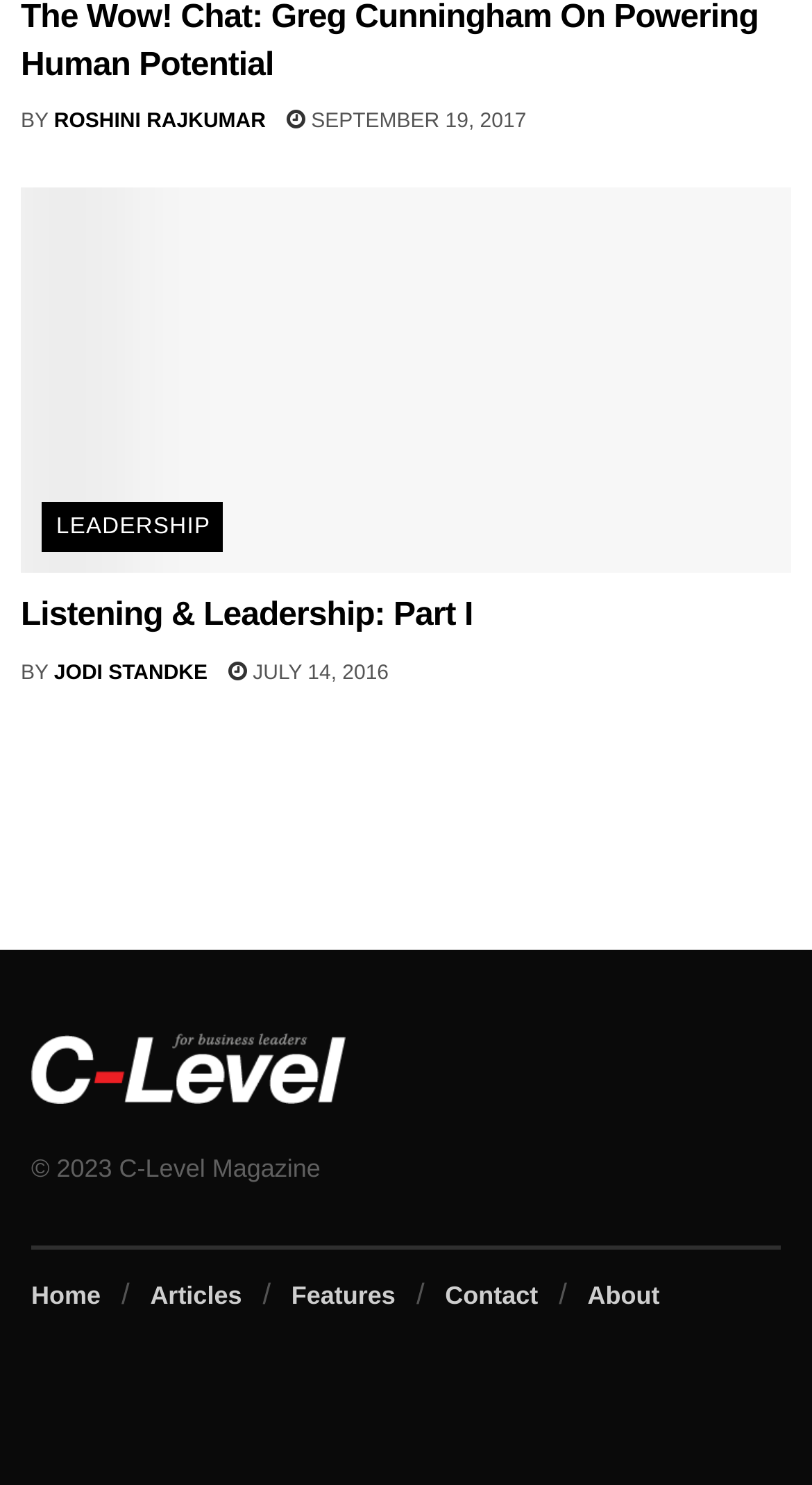Locate the bounding box coordinates of the element you need to click to accomplish the task described by this instruction: "Visit the homepage".

[0.038, 0.862, 0.124, 0.882]